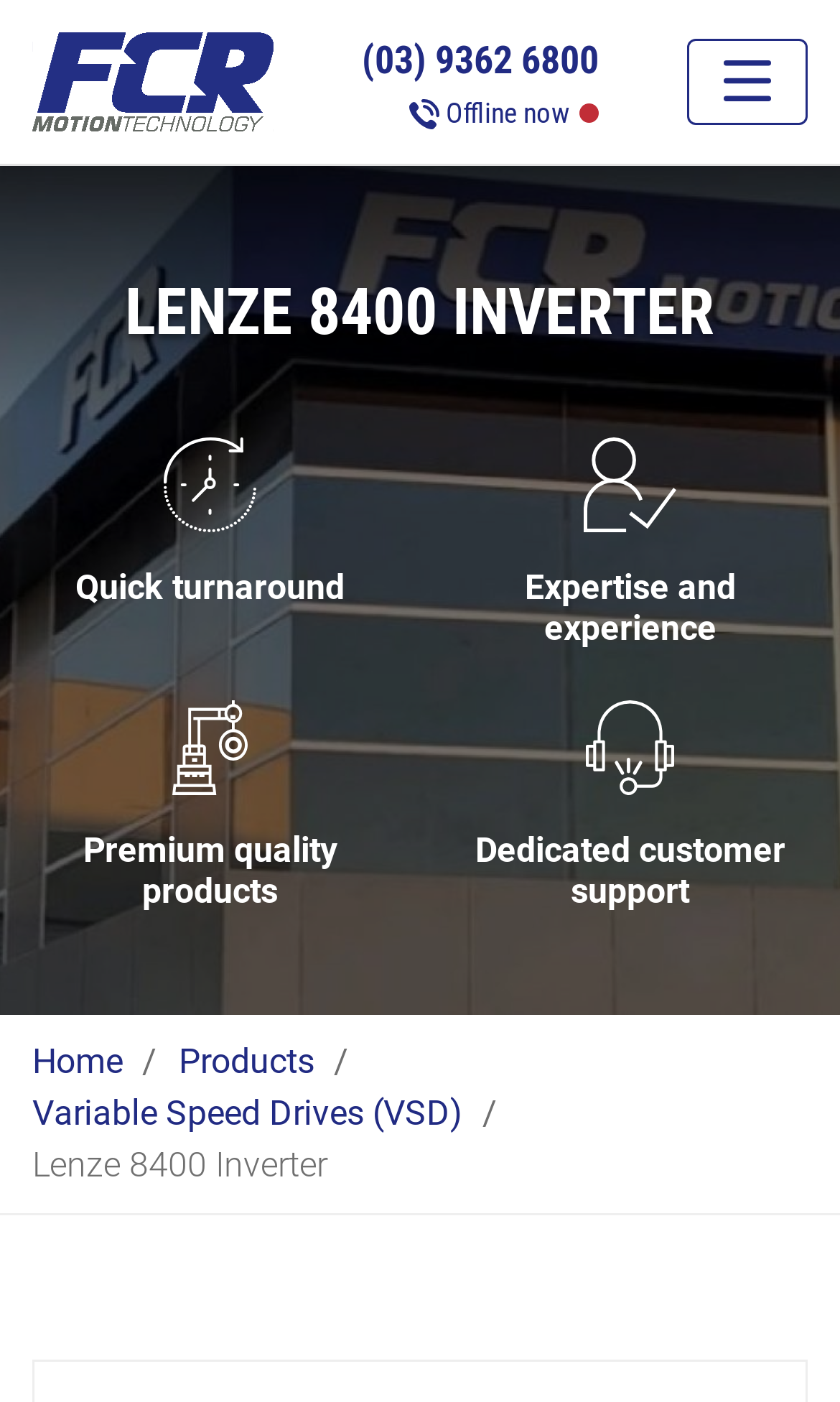How many navigation links are there on the webpage?
Using the image as a reference, give an elaborate response to the question.

I counted the number of link elements that are located at the top of the webpage and found 4 of them, which are 'Home', 'Products', 'Variable Speed Drives (VSD)', and the logo link.